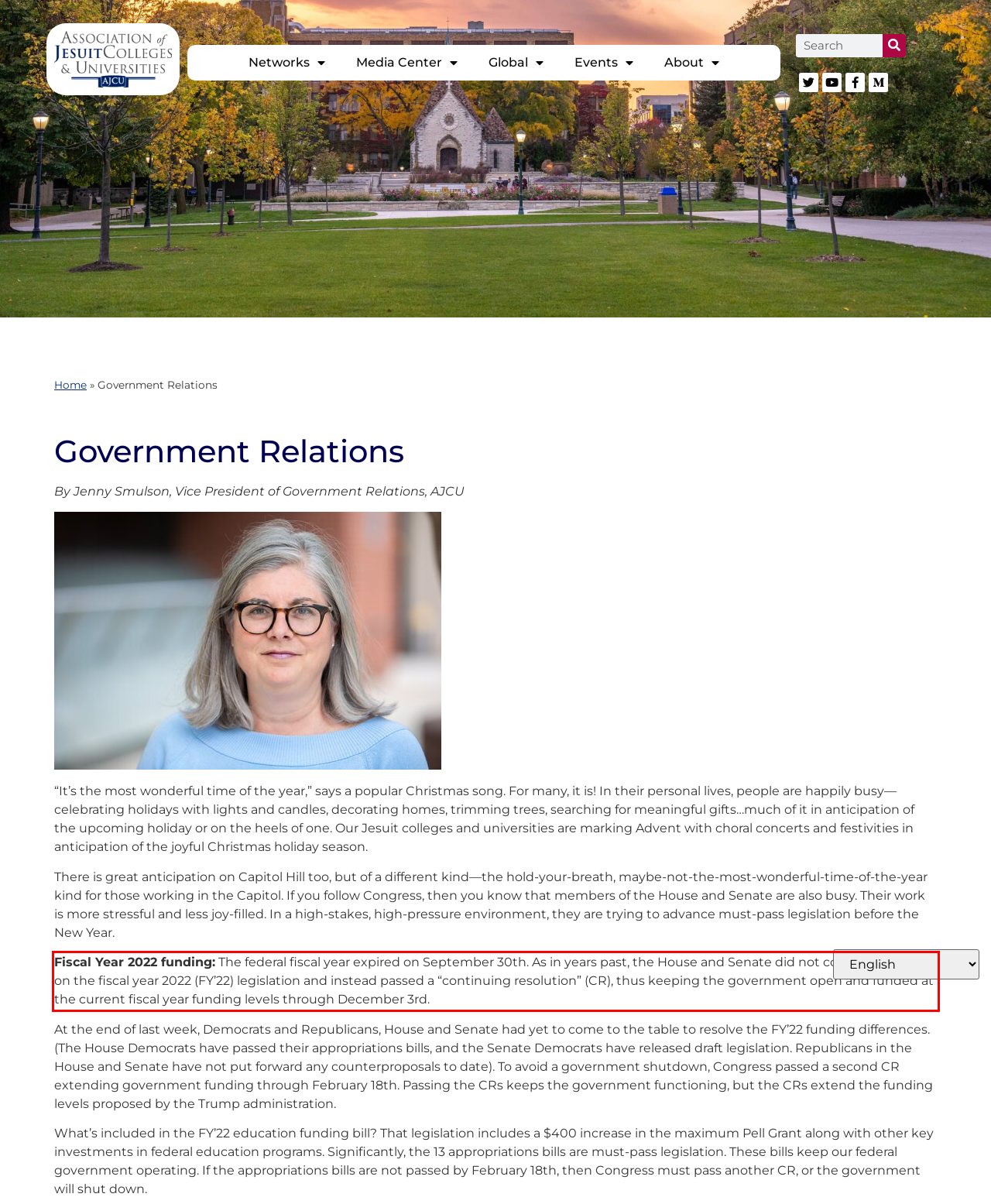Given a screenshot of a webpage, identify the red bounding box and perform OCR to recognize the text within that box.

Fiscal Year 2022 funding: The federal fiscal year expired on September 30th. As in years past, the House and Senate did not complete action on the fiscal year 2022 (FY’22) legislation and instead passed a “continuing resolution” (CR), thus keeping the government open and funded at the current fiscal year funding levels through December 3rd.